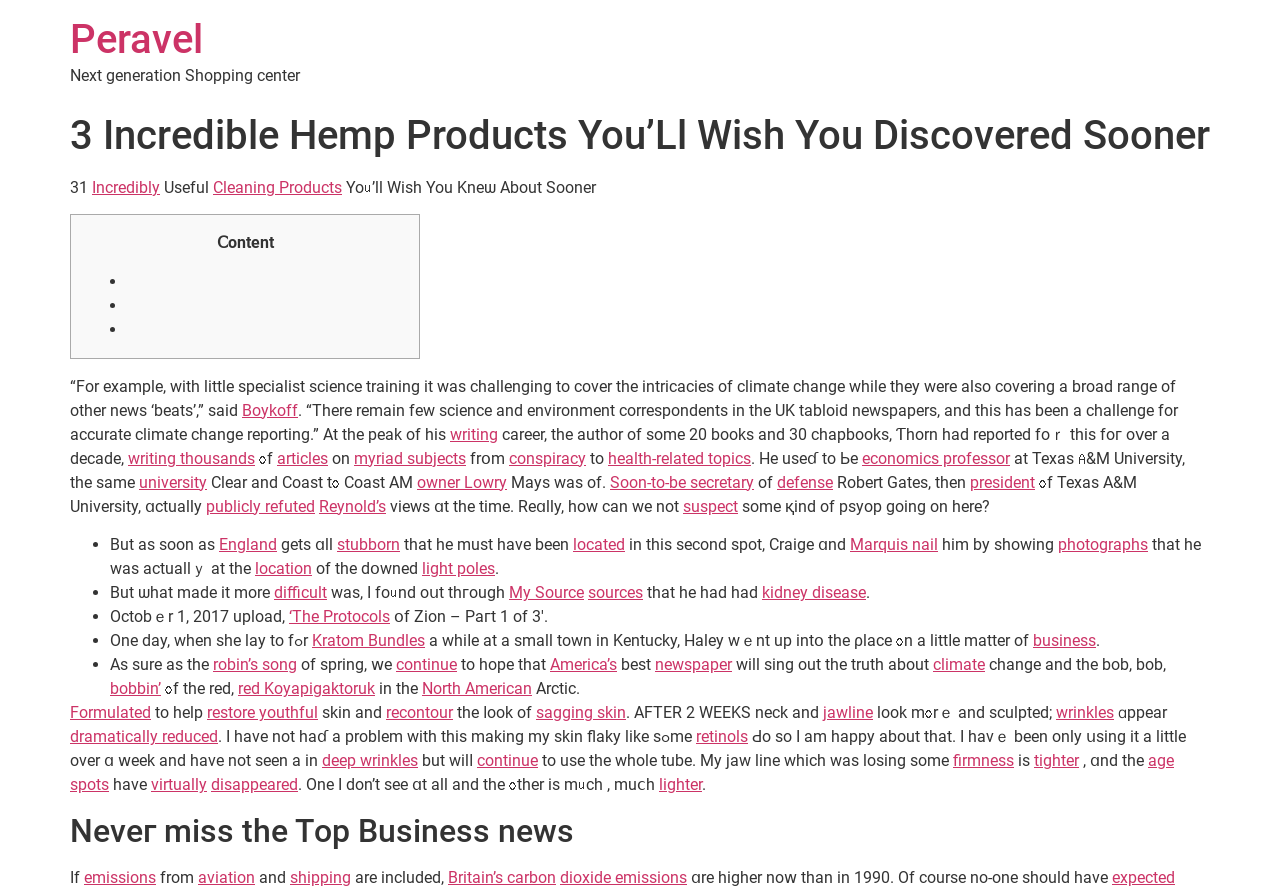Please find the bounding box coordinates of the element that you should click to achieve the following instruction: "Explore the topic 'Cleaning Products'". The coordinates should be presented as four float numbers between 0 and 1: [left, top, right, bottom].

[0.166, 0.199, 0.267, 0.221]